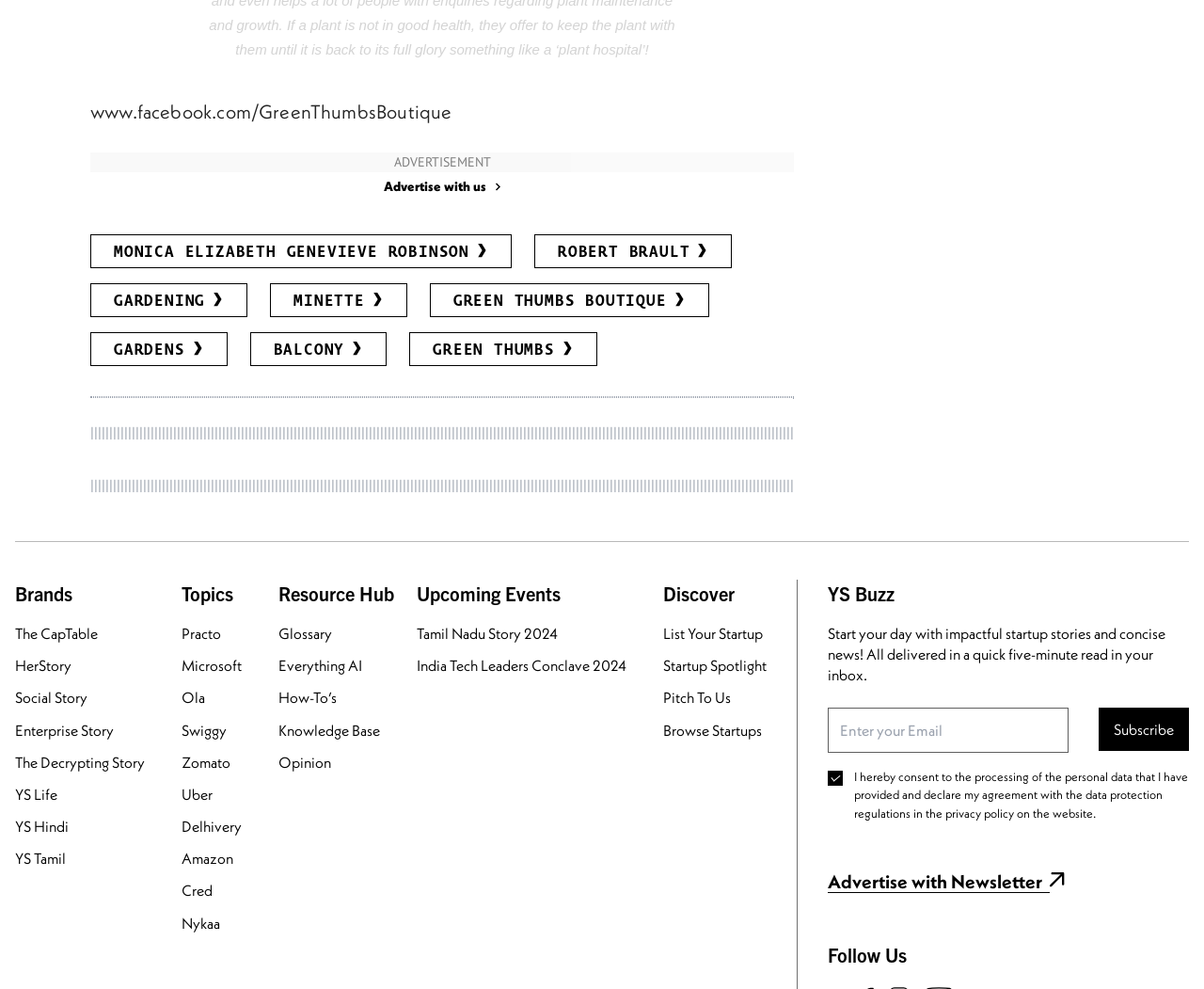What is the purpose of the textbox?
Based on the content of the image, thoroughly explain and answer the question.

The textbox with bounding box coordinates [0.688, 0.715, 0.887, 0.761] is required to enter an email address to subscribe to a newsletter or service, as indicated by the nearby static text 'Start your day with impactful startup stories and concise news! All delivered in a quick five-minute read in your inbox.'